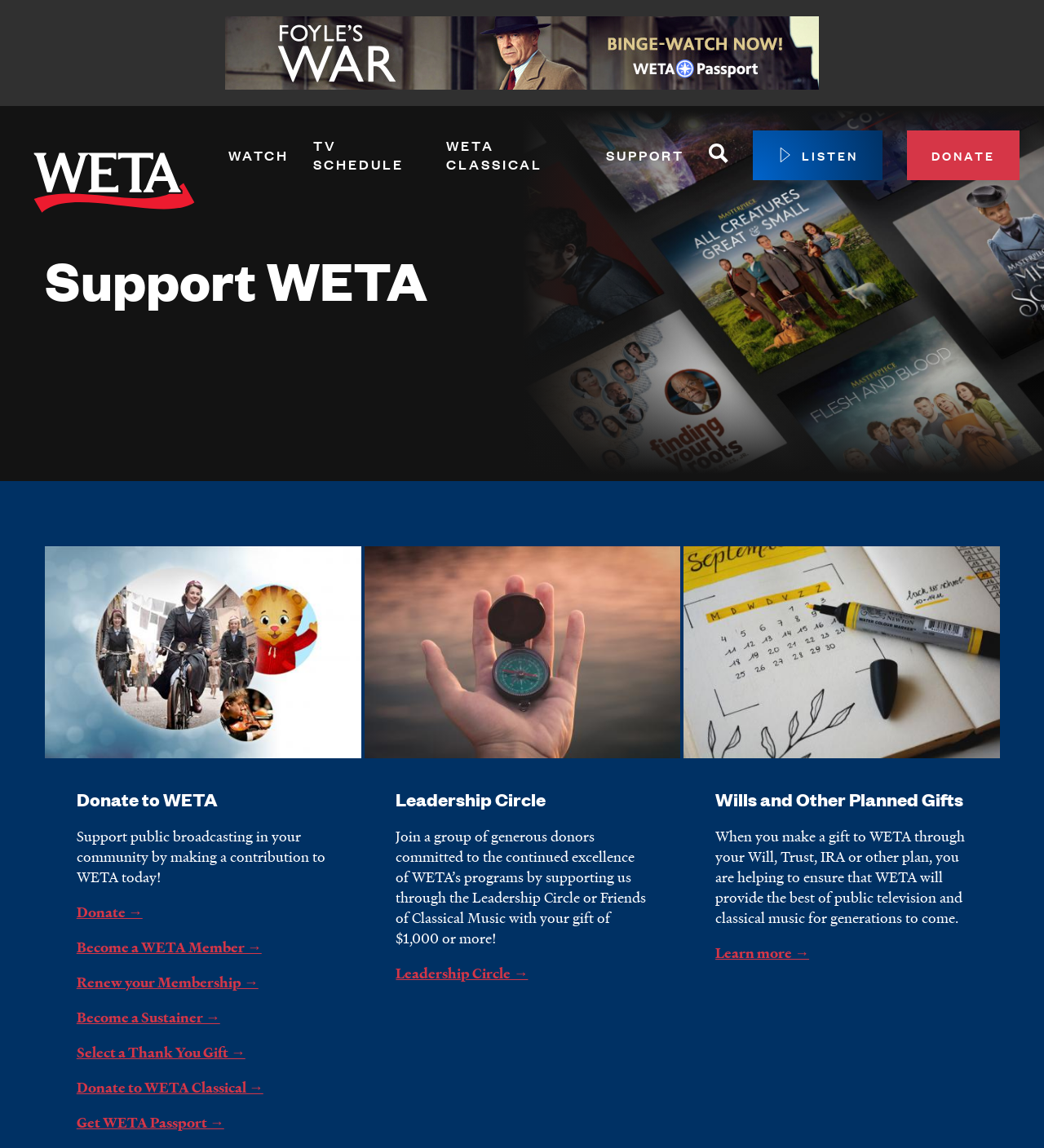How many navigation links are available?
Using the image, give a concise answer in the form of a single word or short phrase.

12